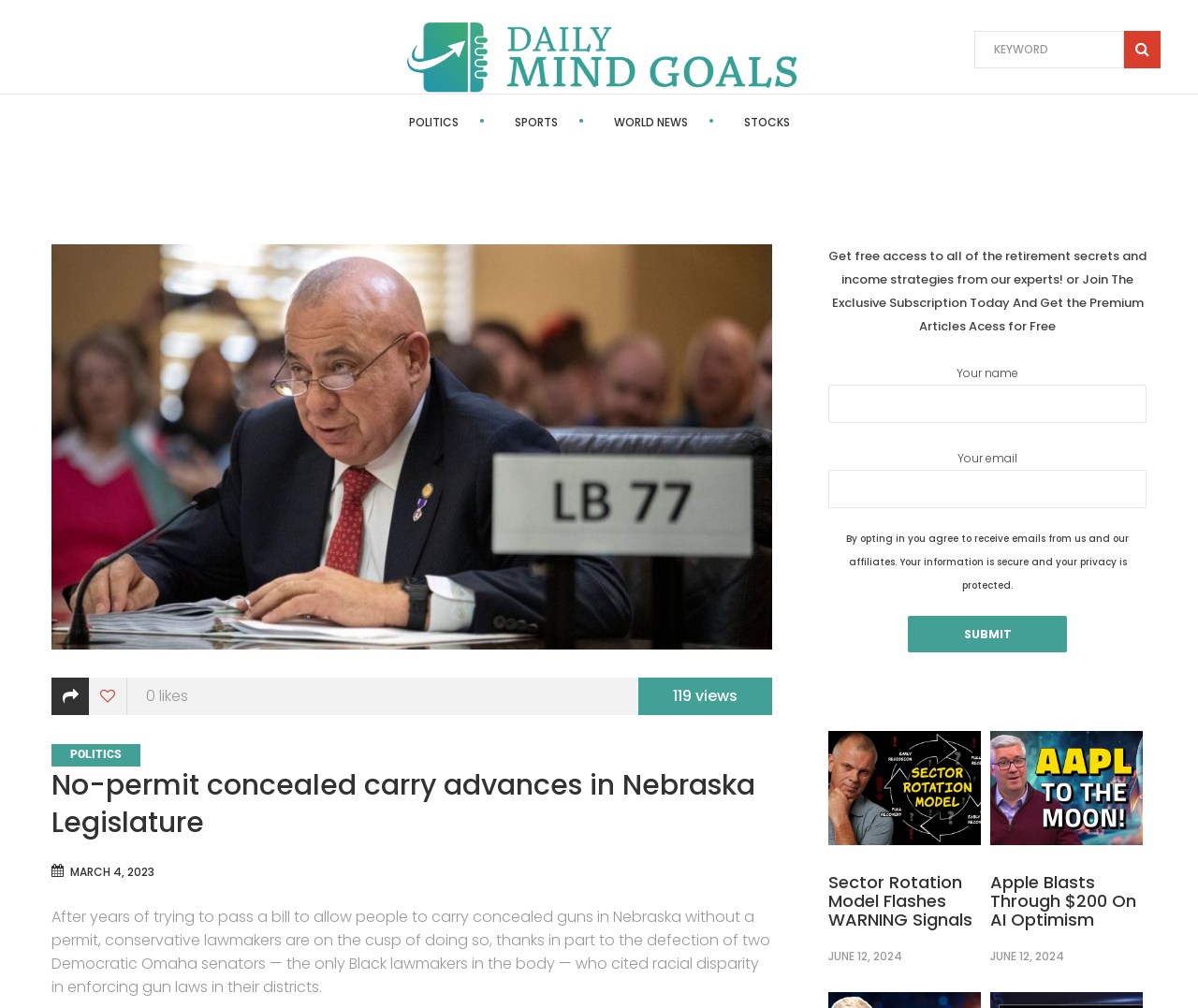Please find the main title text of this webpage.

No-permit concealed carry advances in Nebraska Legislature